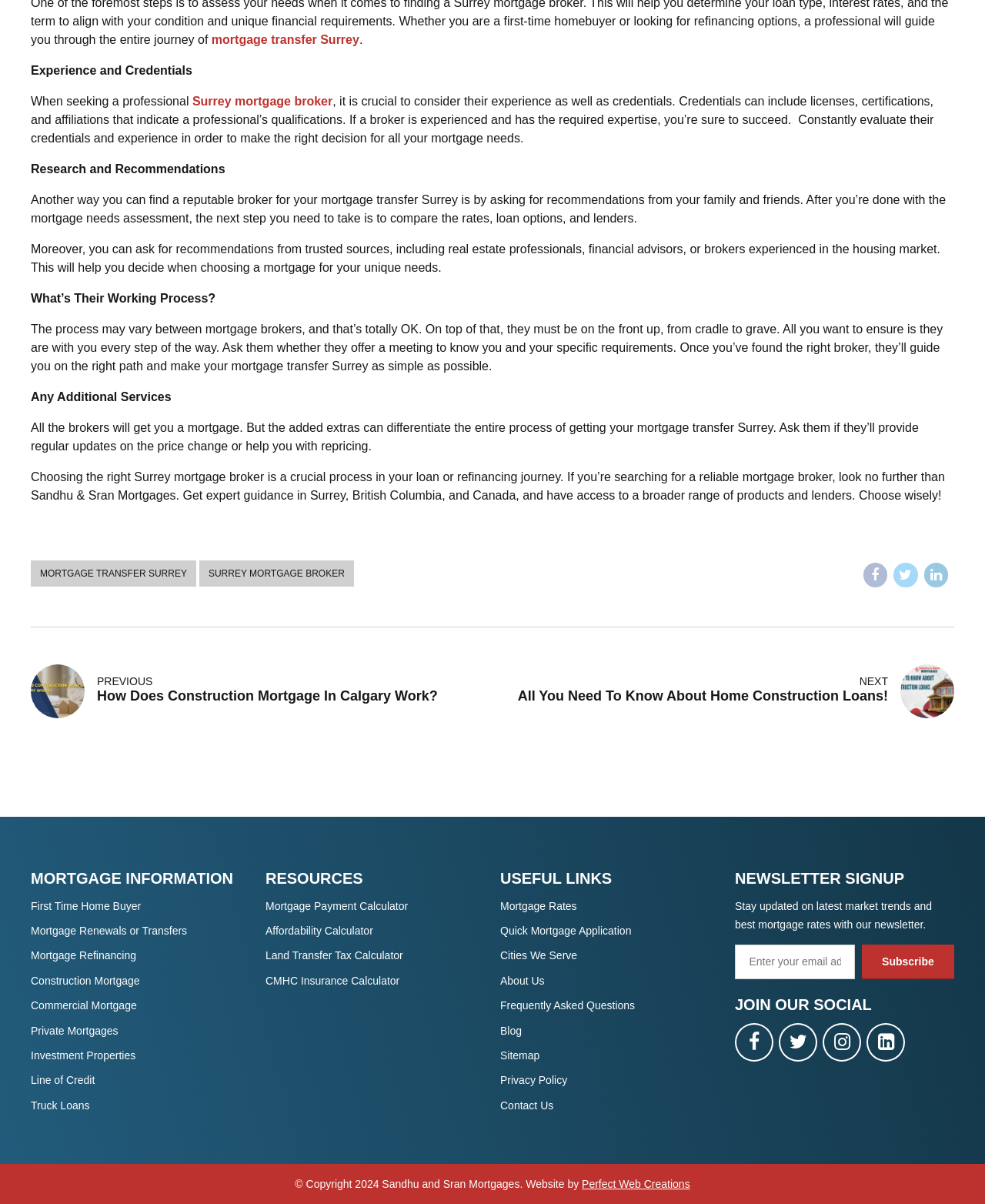Please specify the bounding box coordinates of the area that should be clicked to accomplish the following instruction: "Subscribe to the newsletter". The coordinates should consist of four float numbers between 0 and 1, i.e., [left, top, right, bottom].

[0.875, 0.784, 0.969, 0.813]